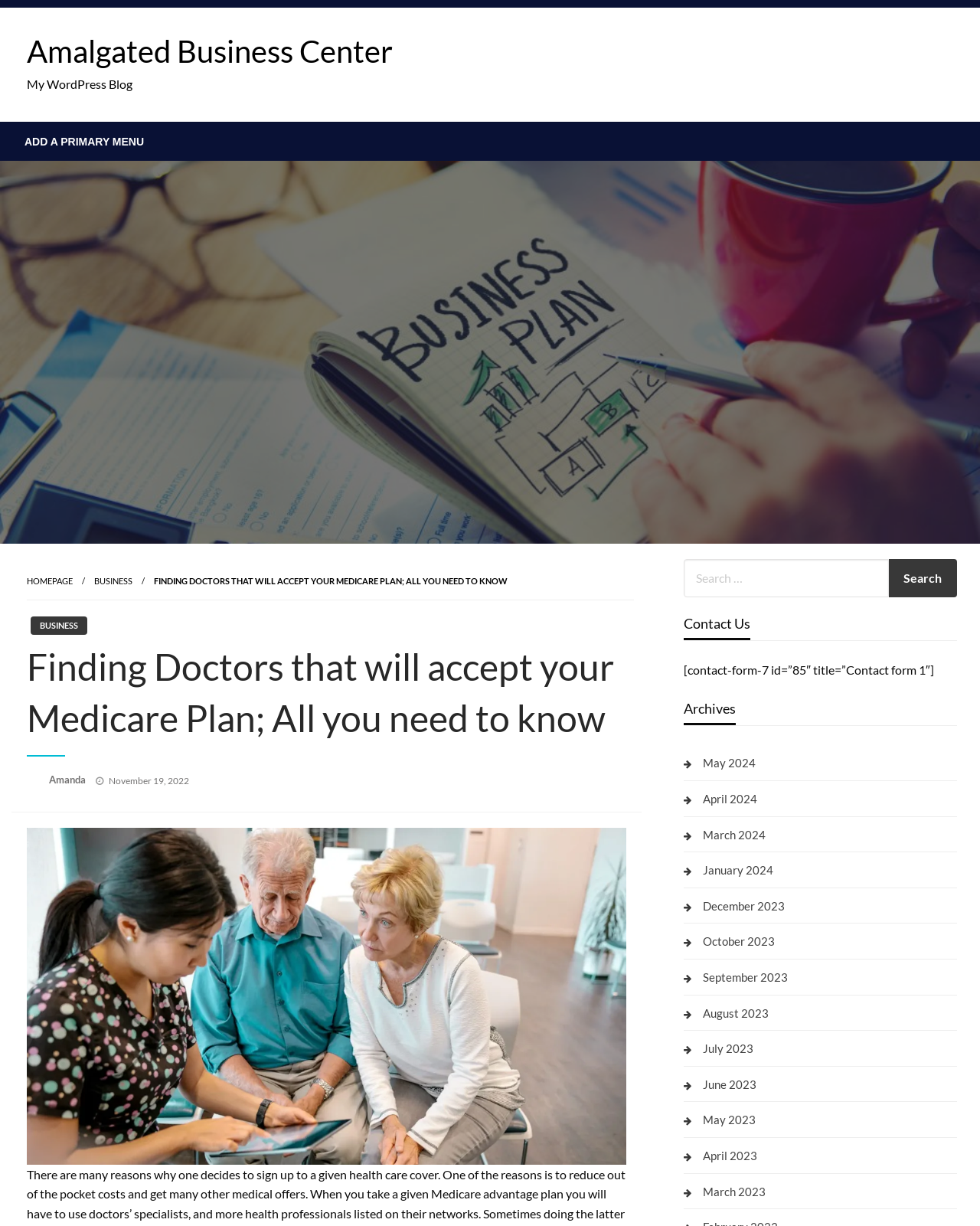What is the name of the business center?
Provide an in-depth and detailed answer to the question.

The name of the business center can be found in the heading element at the top of the webpage, which is 'Amalgated Business Center'.